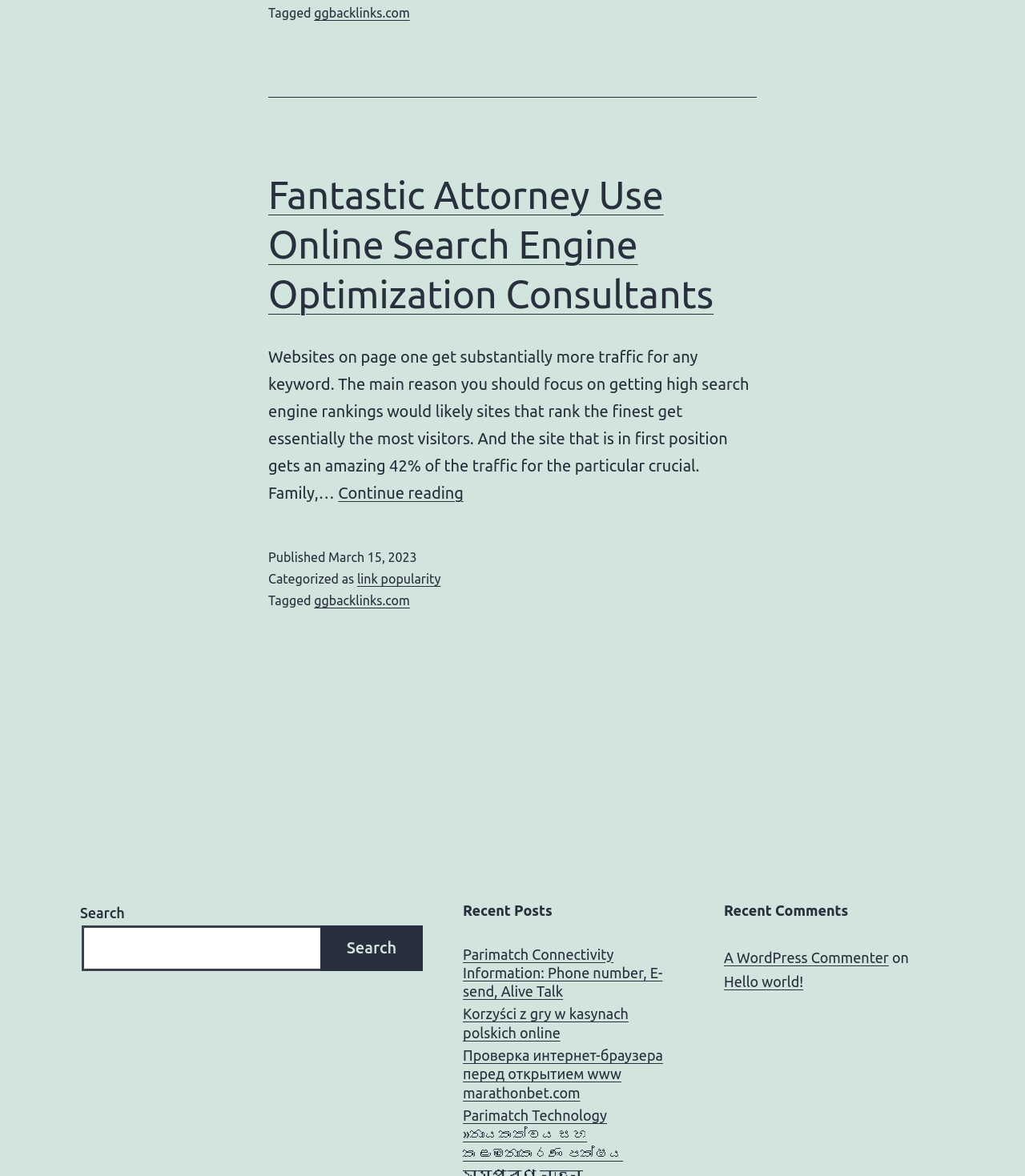What is the category of the article?
Based on the screenshot, provide your answer in one word or phrase.

link popularity